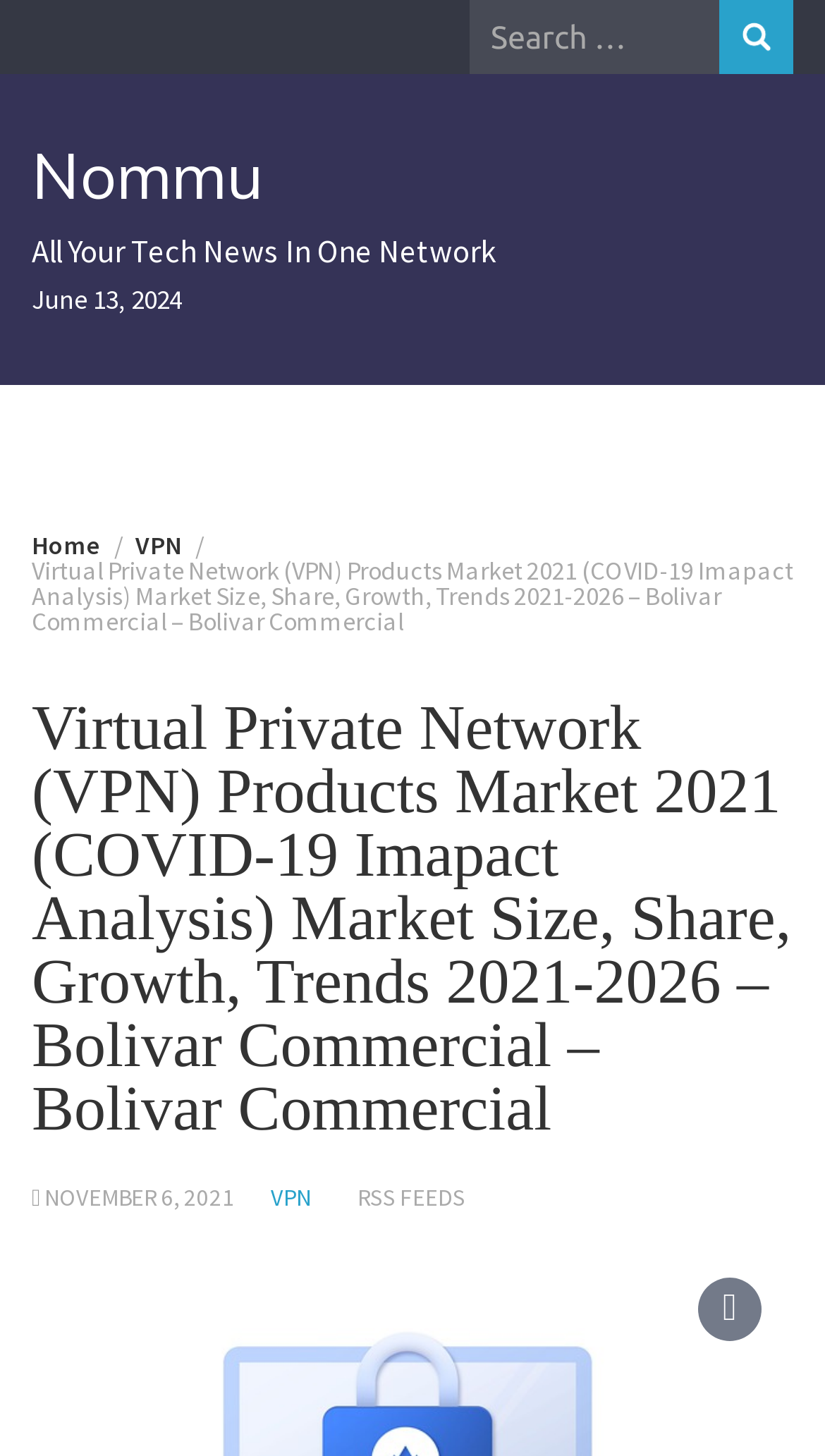Can you find the bounding box coordinates for the element that needs to be clicked to execute this instruction: "Read news from November 6, 2021"? The coordinates should be given as four float numbers between 0 and 1, i.e., [left, top, right, bottom].

[0.054, 0.812, 0.285, 0.833]